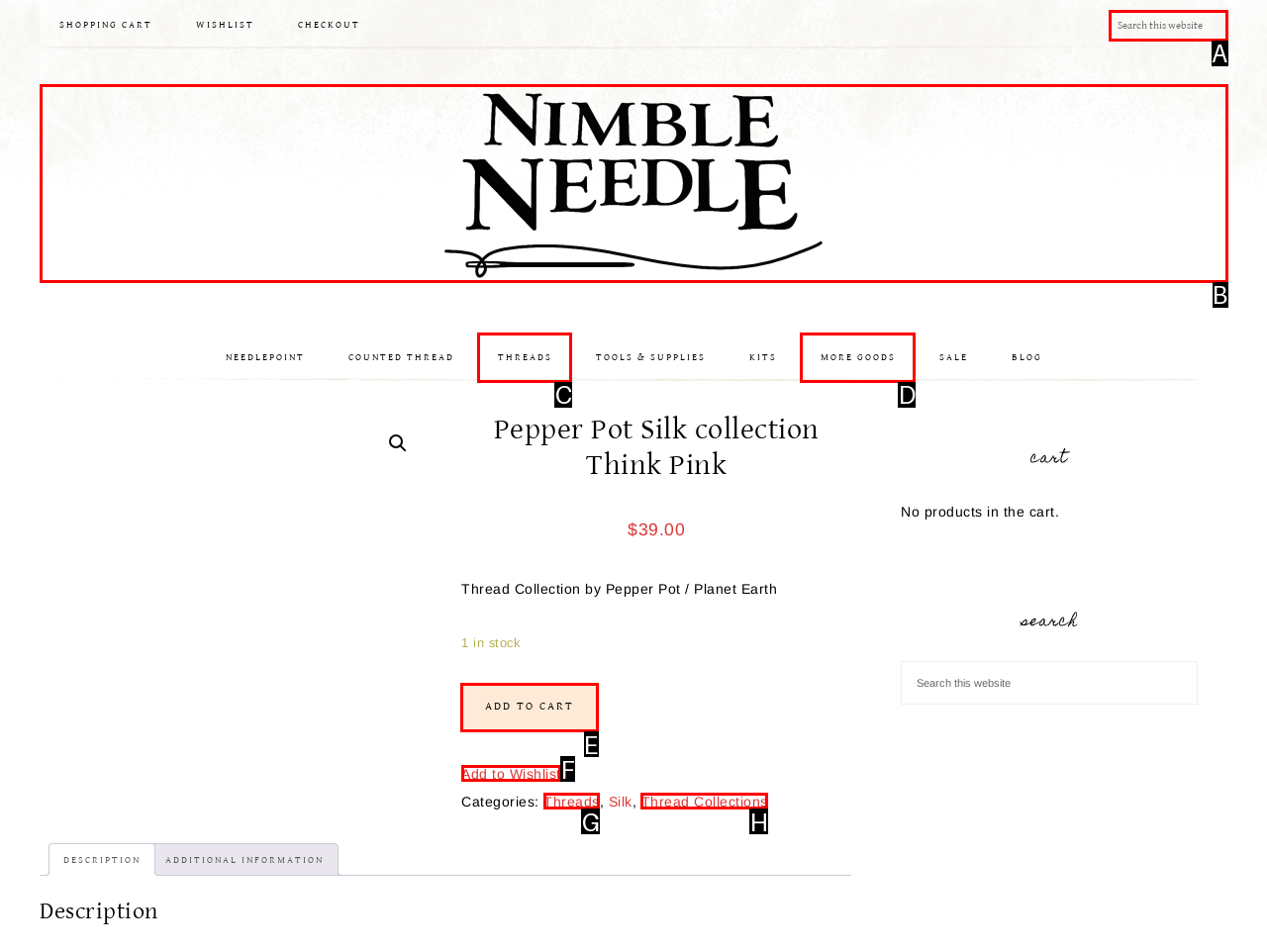Select the correct UI element to complete the task: Add to cart
Please provide the letter of the chosen option.

E